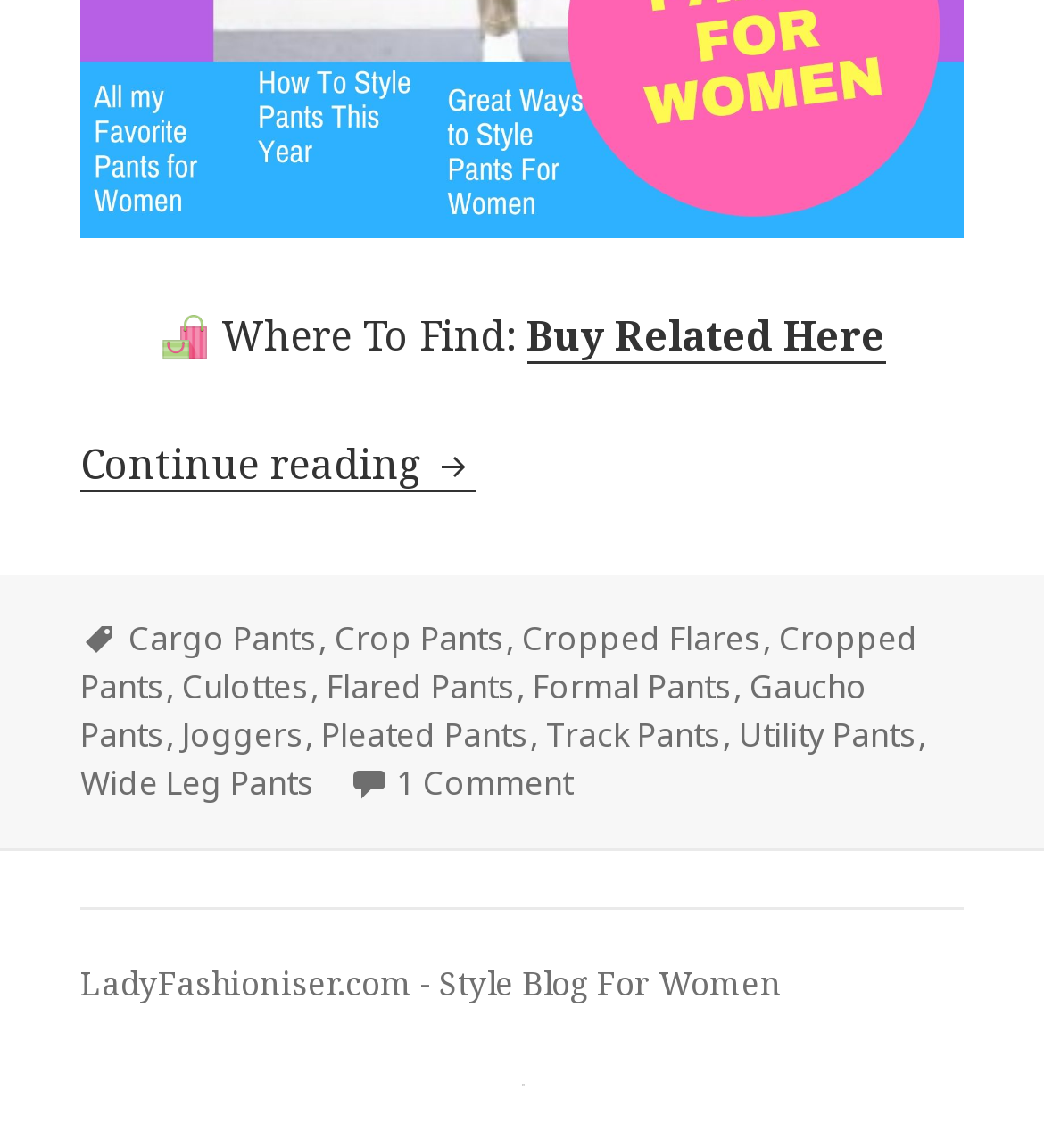Extract the bounding box coordinates for the UI element described by the text: "Terms & Conditions". The coordinates should be in the form of [left, top, right, bottom] with values between 0 and 1.

None